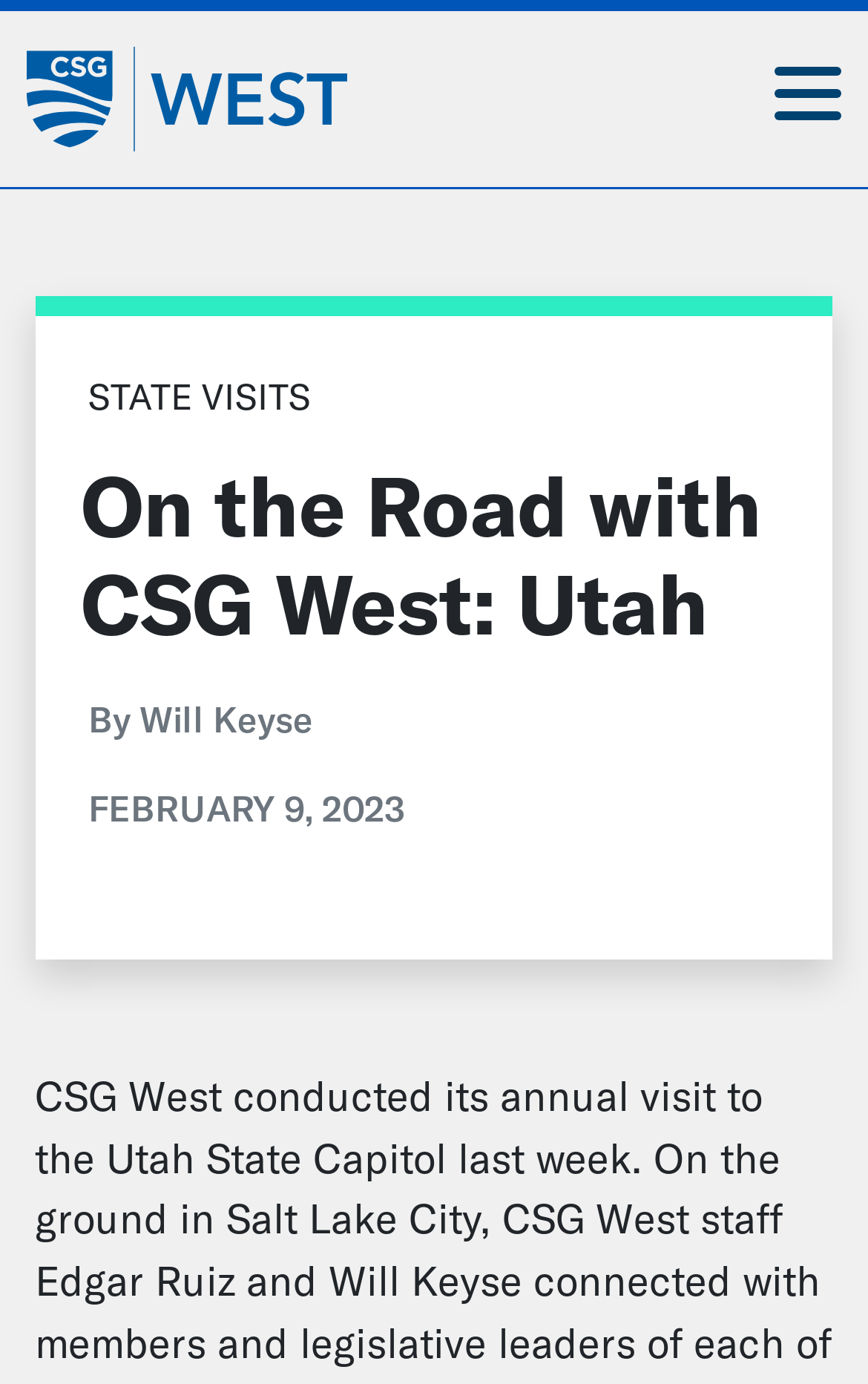Given the description of the UI element: "Will Keyse", predict the bounding box coordinates in the form of [left, top, right, bottom], with each value being a float between 0 and 1.

[0.16, 0.504, 0.36, 0.536]